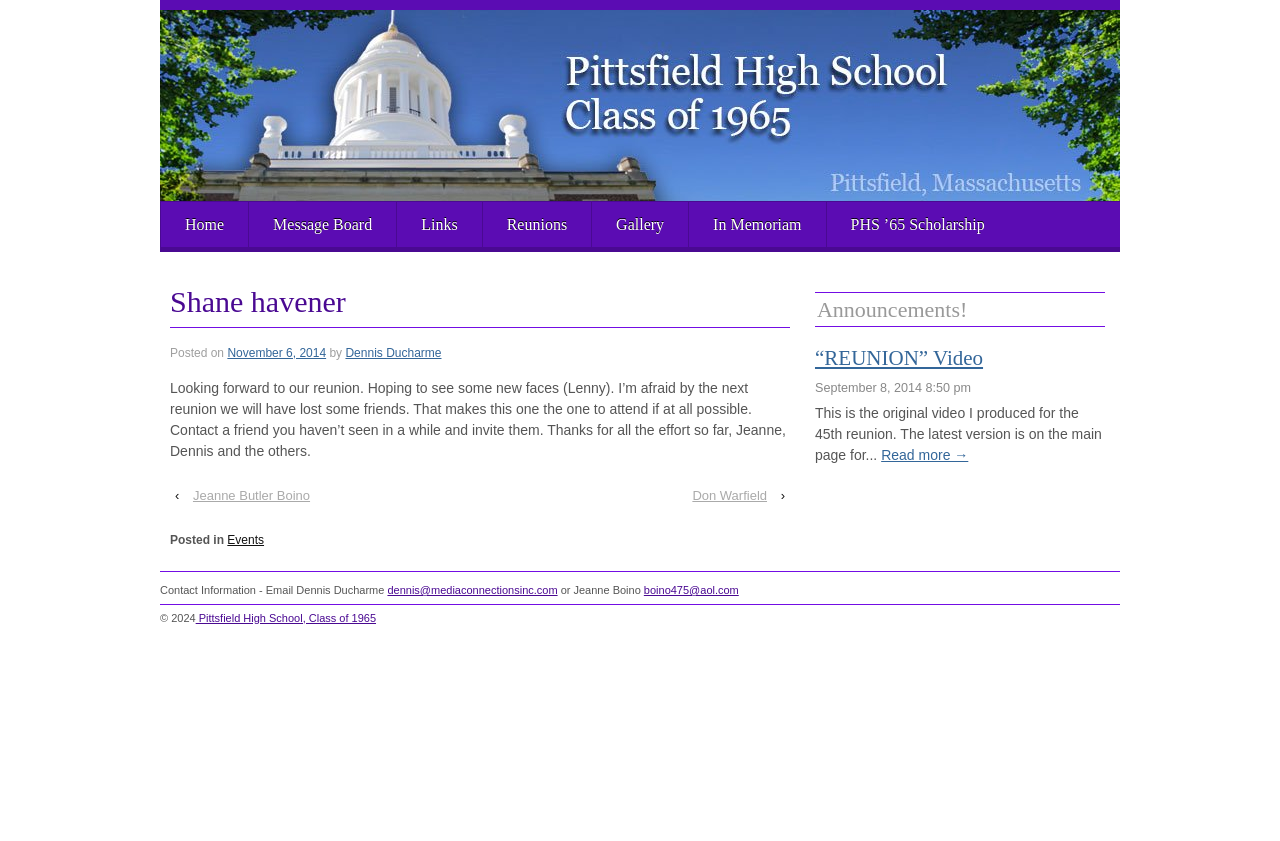Using the information from the screenshot, answer the following question thoroughly:
What is the name of the high school?

I found the answer by looking at the link 'Pittsfield High School, Class of 1965' which appears multiple times on the webpage, indicating that it is the name of the high school.